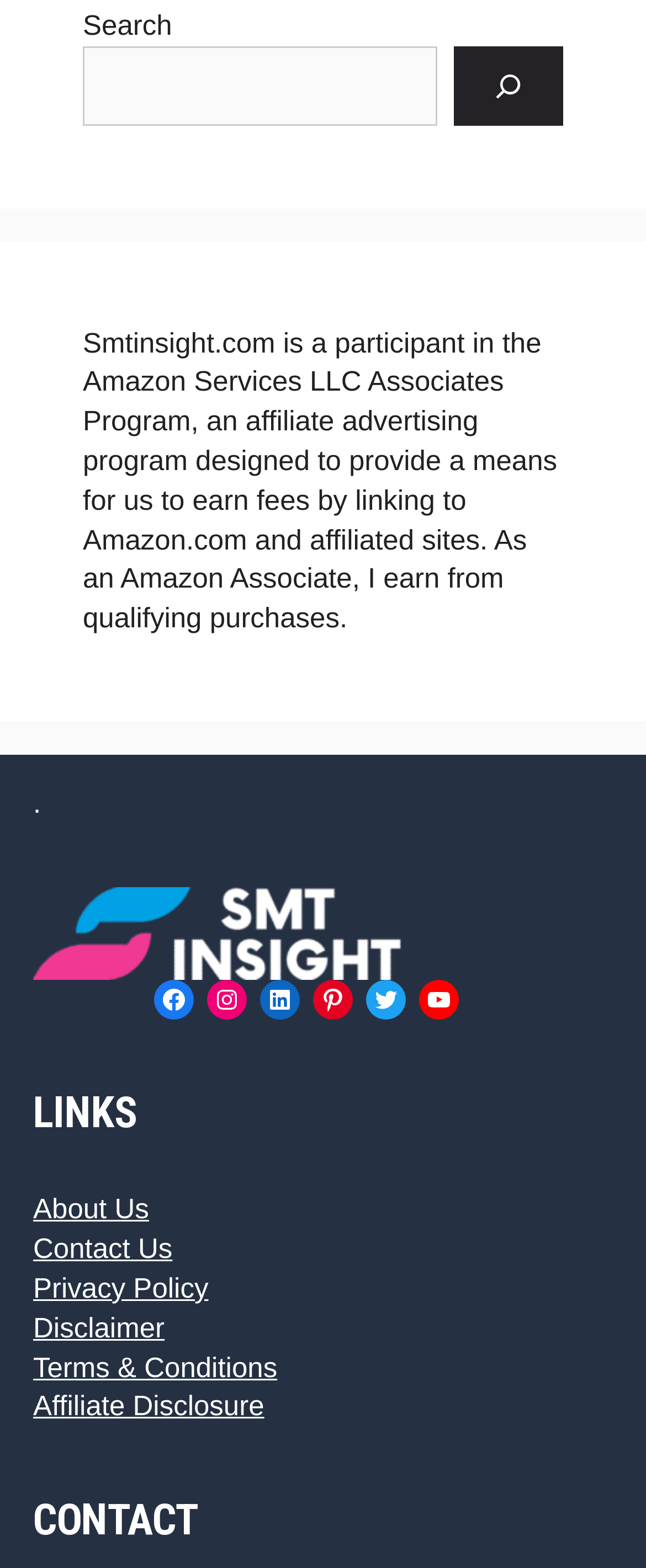What is the text on the search button?
Look at the screenshot and respond with one word or a short phrase.

Search